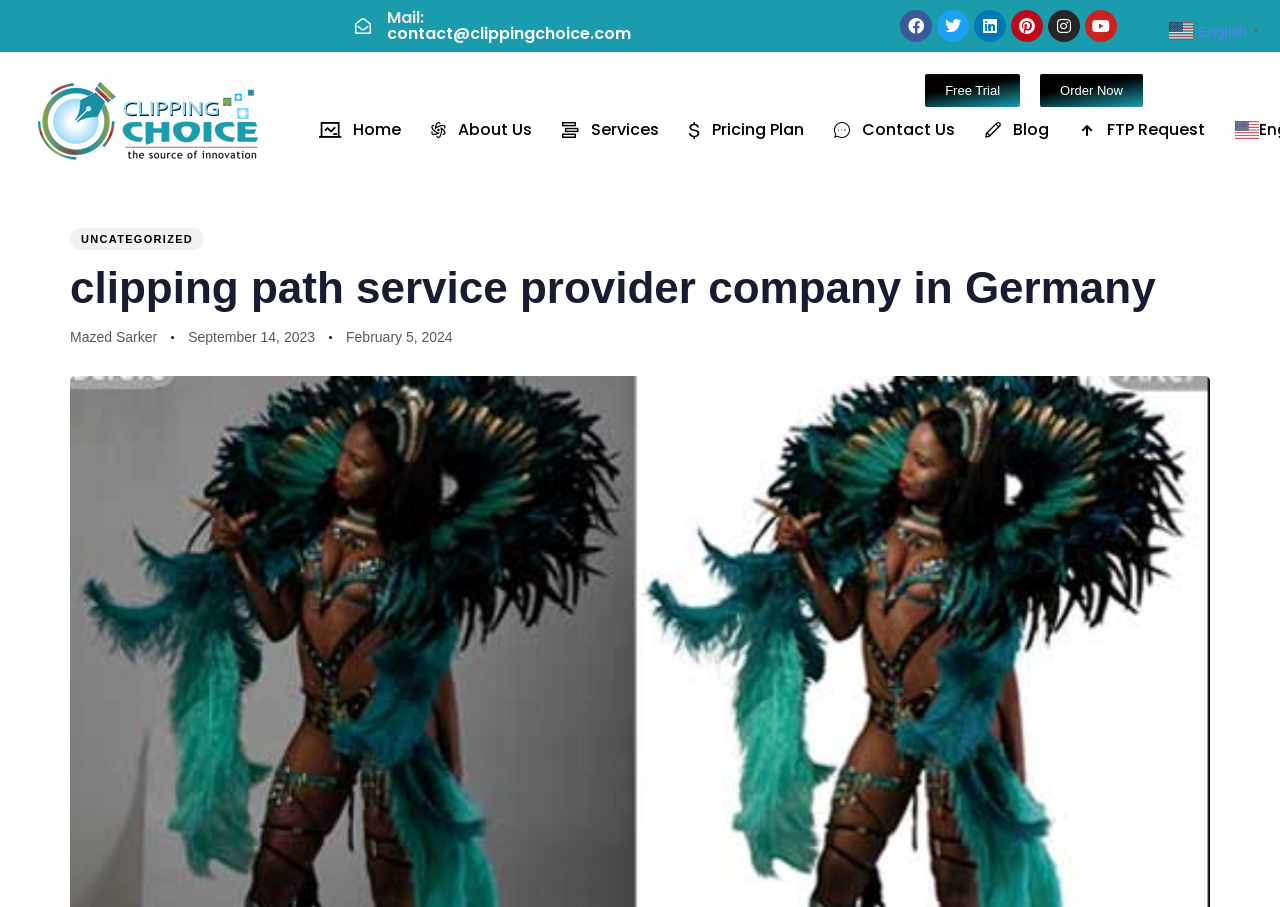What are the main navigation links?
Please utilize the information in the image to give a detailed response to the question.

The main navigation links are present at the top of the webpage, which include Home, About Us, Services, Pricing Plan, Contact Us, Blog, and FTP Request.